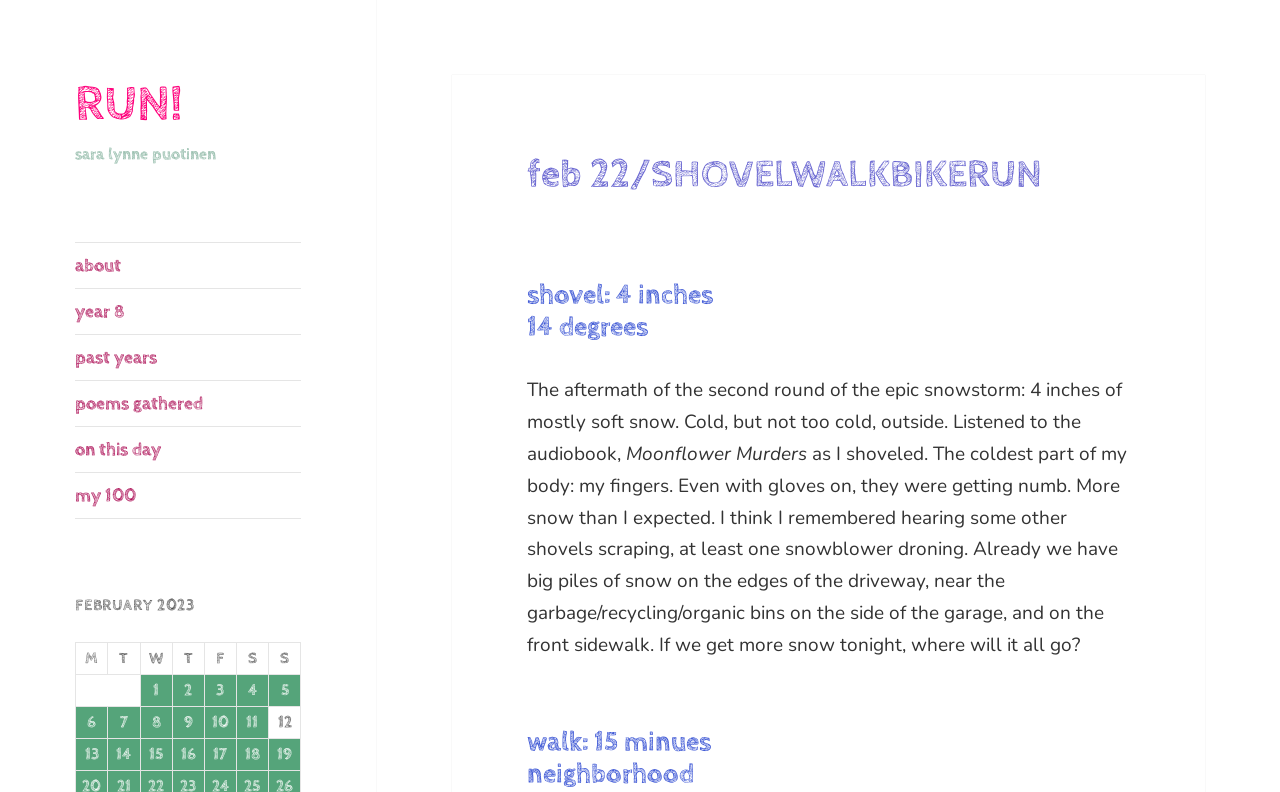Identify the bounding box coordinates of the area you need to click to perform the following instruction: "Check 'my 100' section".

[0.059, 0.597, 0.235, 0.654]